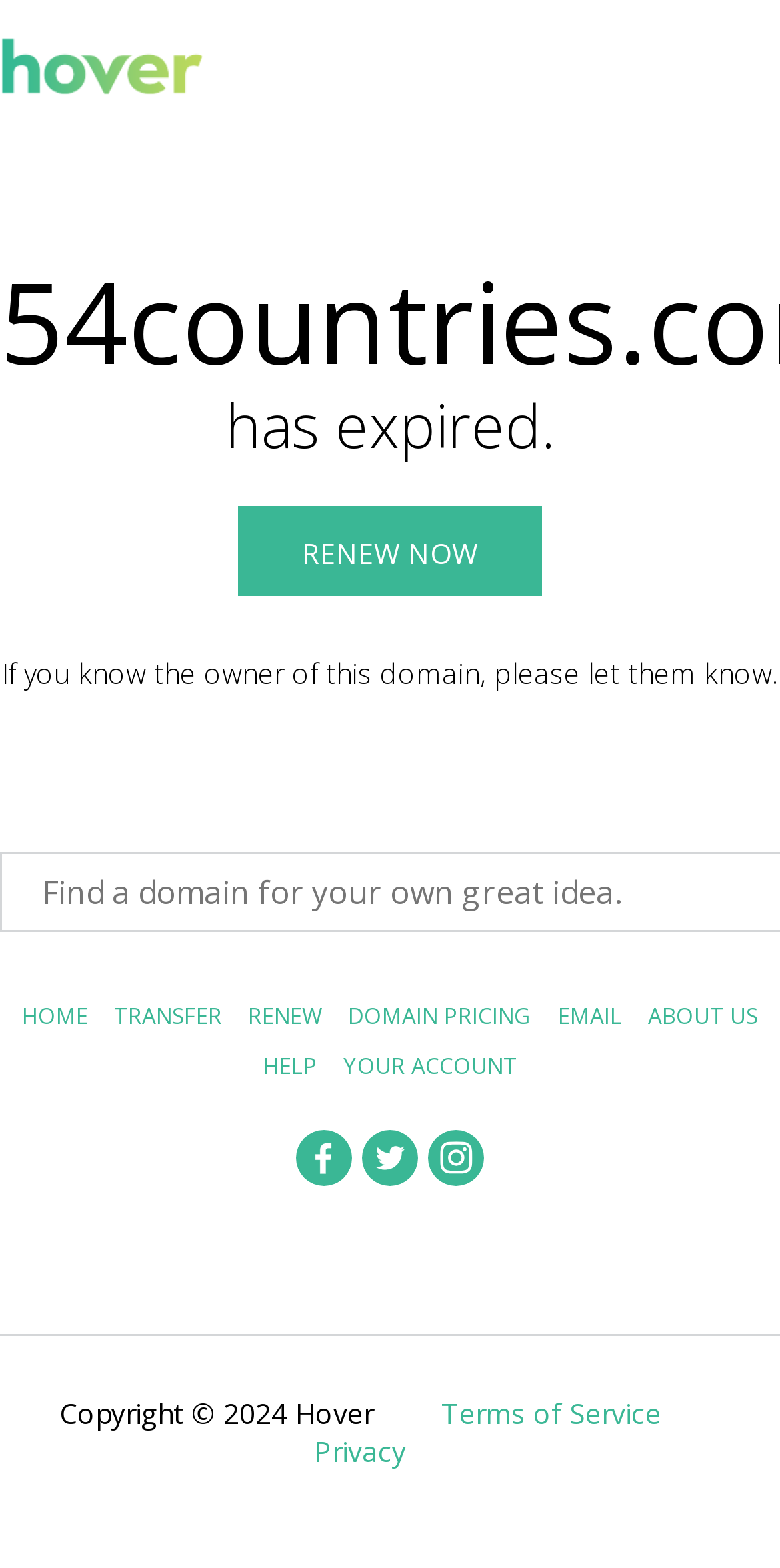Please find the bounding box coordinates of the element's region to be clicked to carry out this instruction: "check the TERMS OF SERVICE".

[0.565, 0.889, 0.847, 0.913]